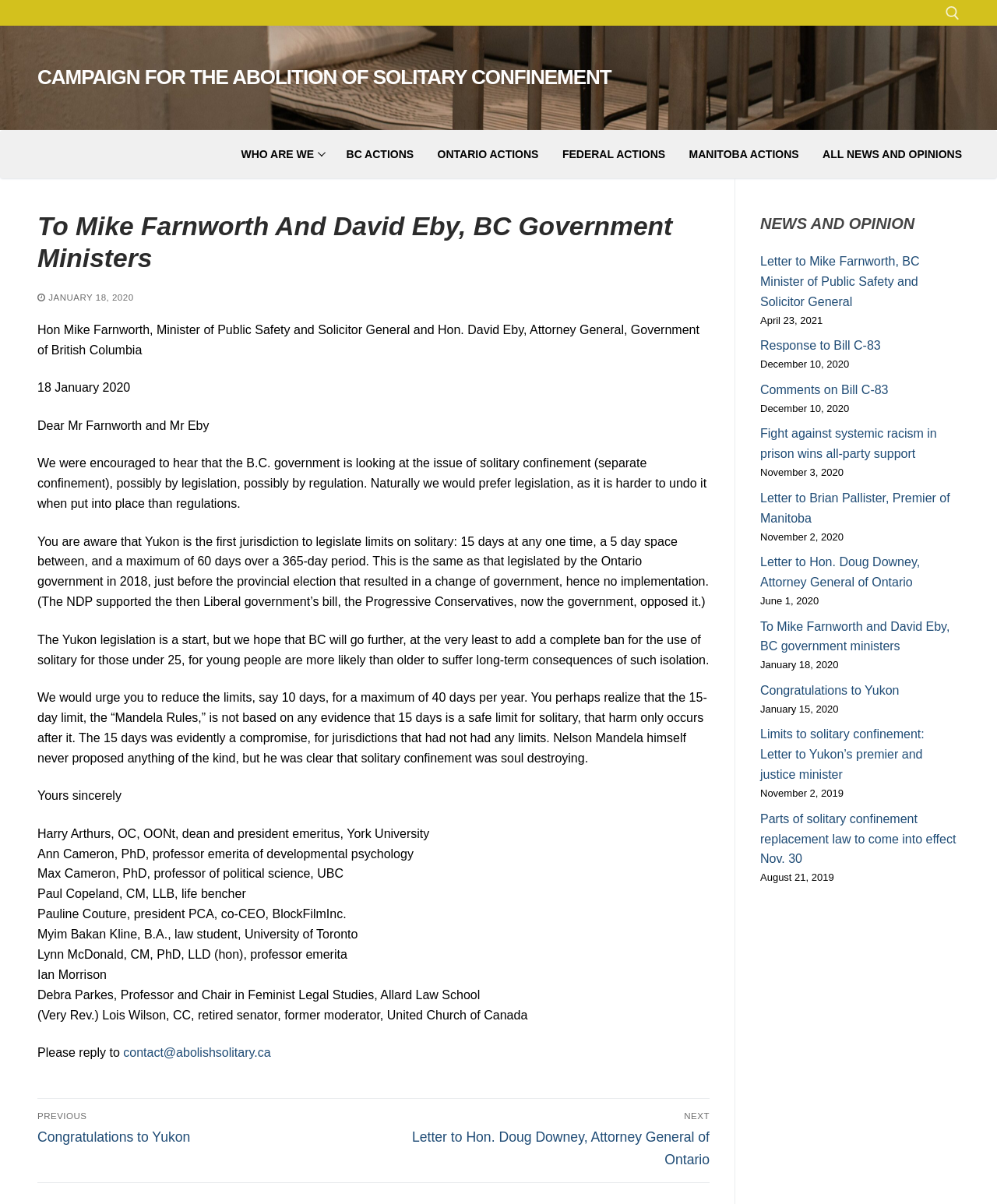How many signatories are there in the letter? Examine the screenshot and reply using just one word or a brief phrase.

11